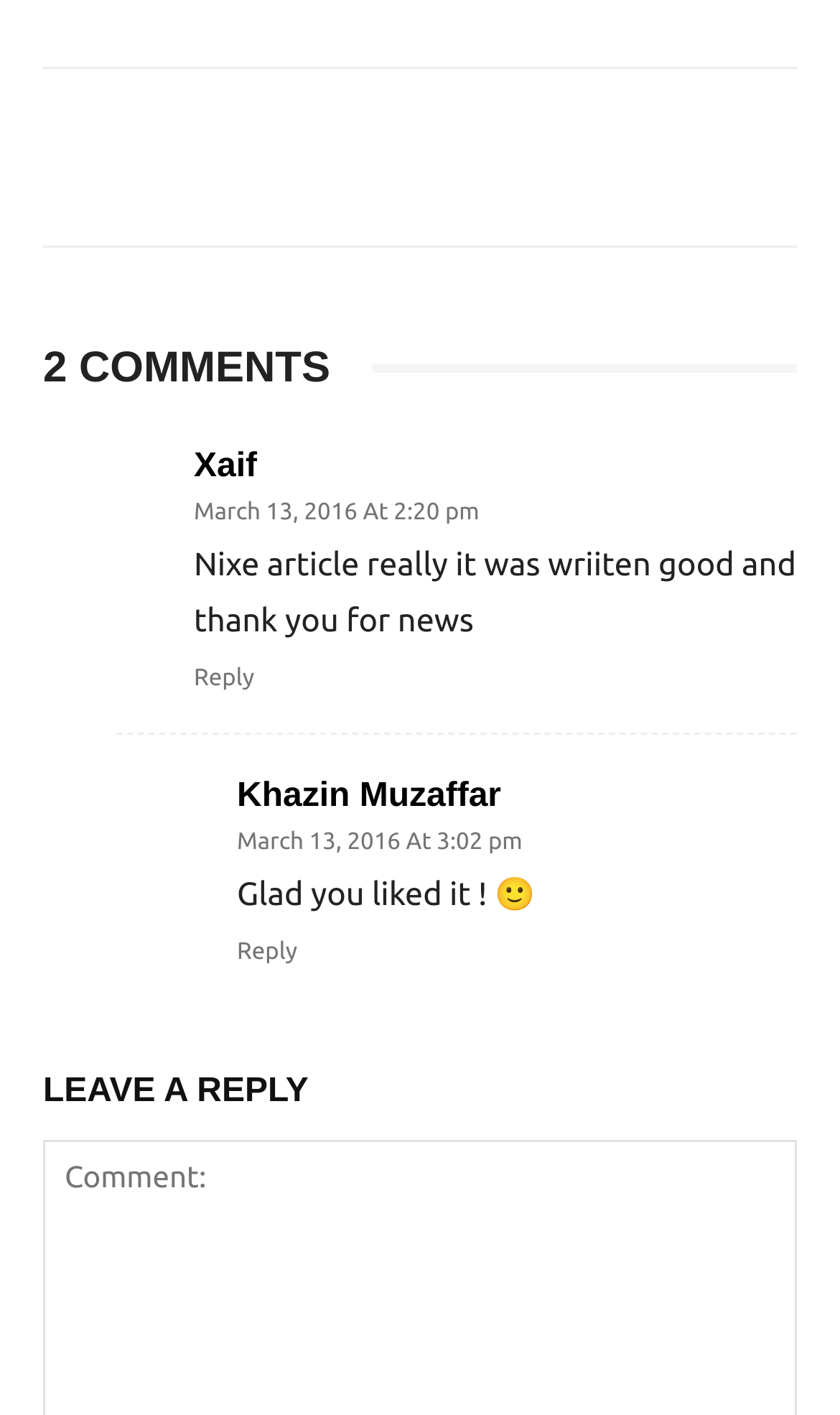What is the number of comments on this article?
Answer the question with a detailed and thorough explanation.

The answer can be found by looking at the heading element with the text '2 COMMENTS'.